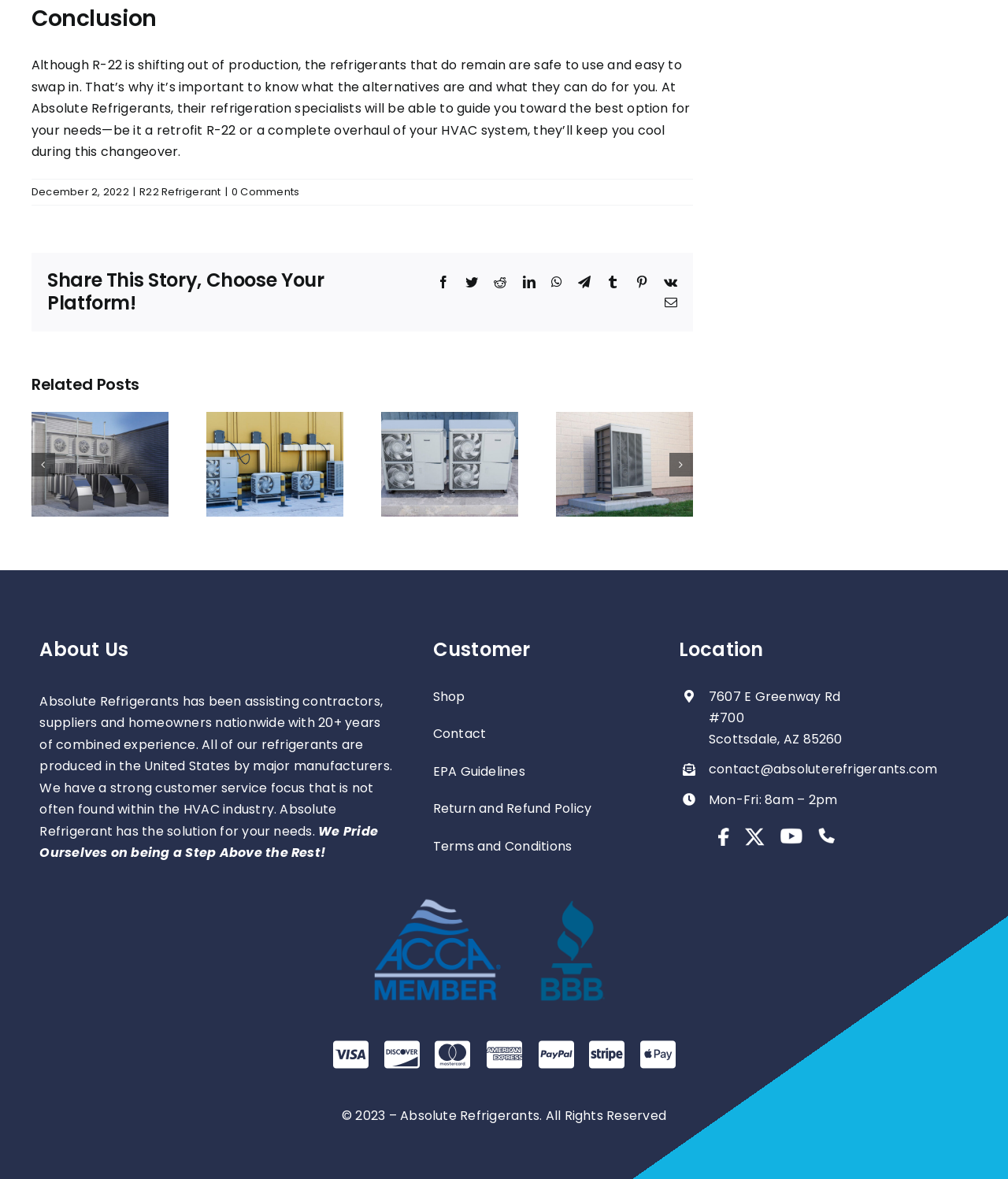Identify the coordinates of the bounding box for the element that must be clicked to accomplish the instruction: "Go to the 'Shop' page".

[0.429, 0.575, 0.636, 0.607]